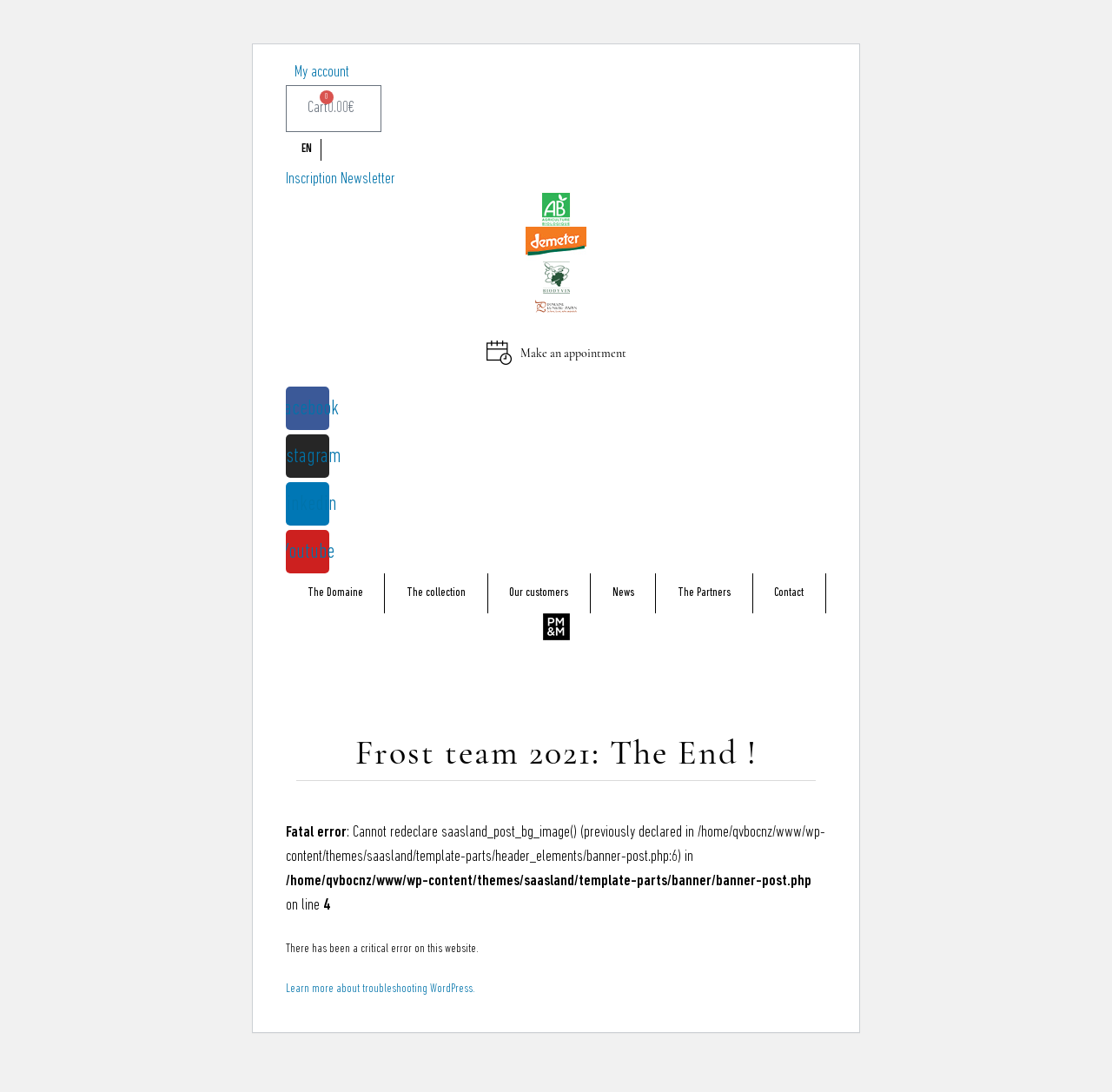What is the language of the webpage?
Using the details shown in the screenshot, provide a comprehensive answer to the question.

I determined the language by looking at the 'EN' link at the top of the webpage, which suggests that the language is English.